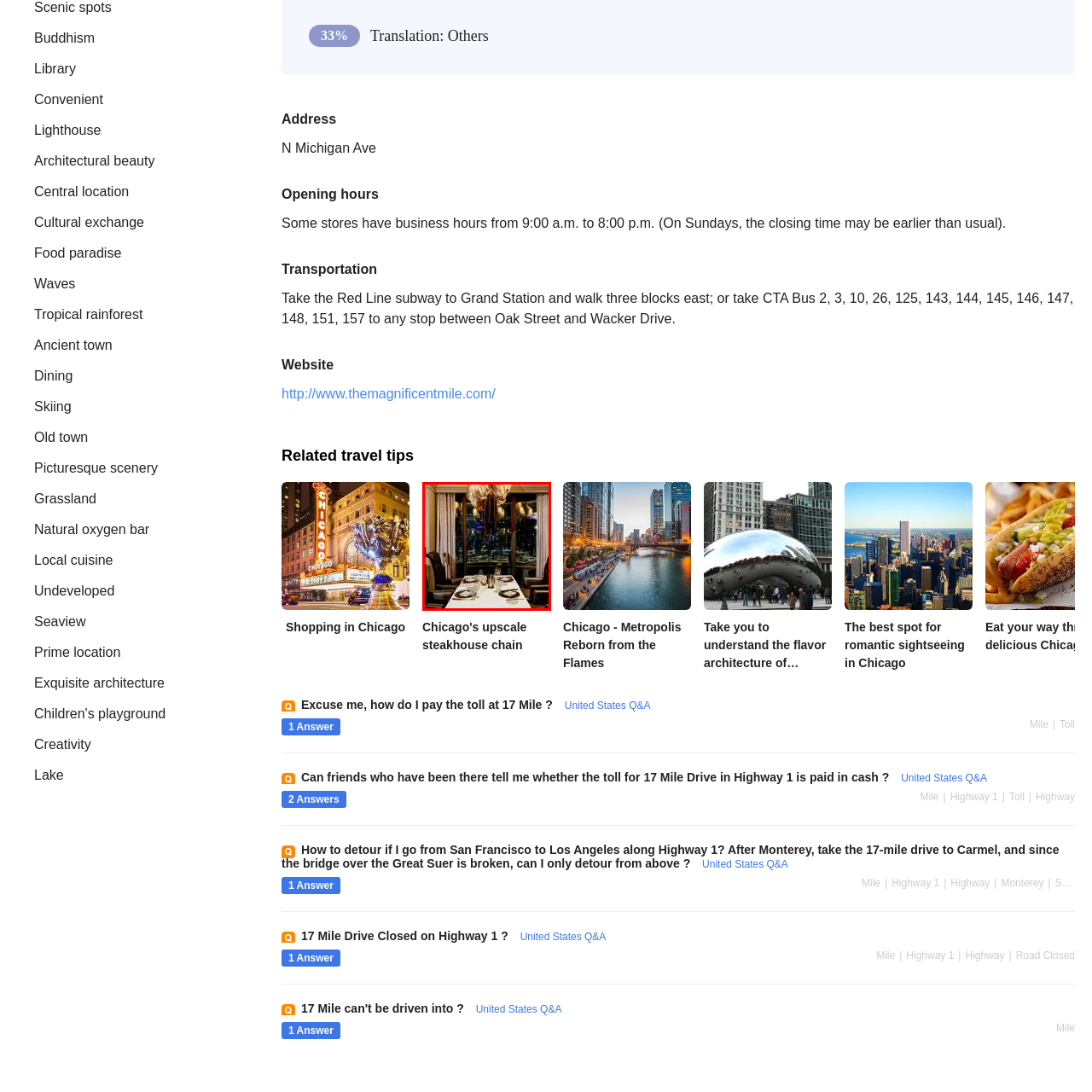Study the image surrounded by the red bounding box and respond as thoroughly as possible to the following question, using the image for reference: What is the style of the seating?

The caption describes the seating as 'plush', implying that the seating is comfortable and luxurious, radiating comfort and style.